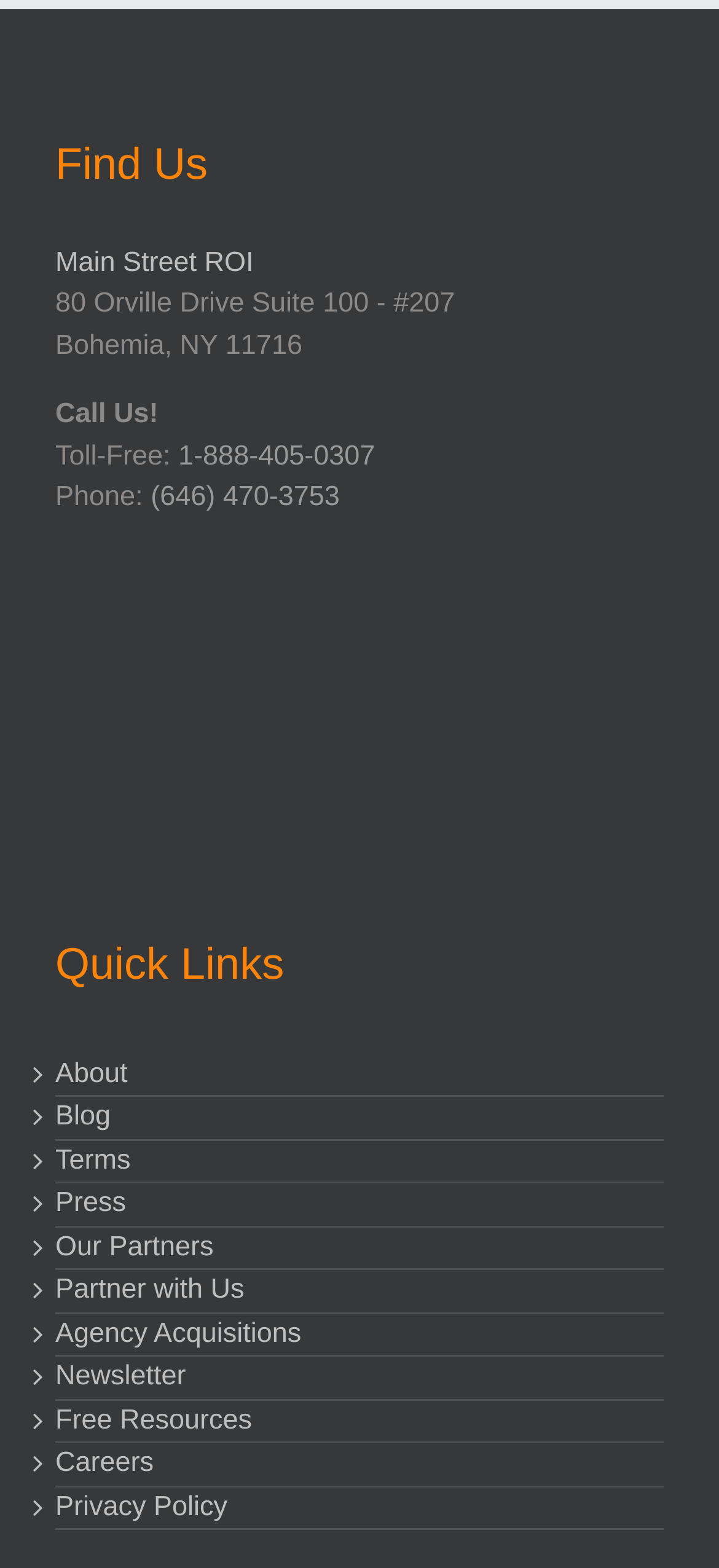For the element described, predict the bounding box coordinates as (top-left x, top-left y, bottom-right x, bottom-right y). All values should be between 0 and 1. Element description: Blog

[0.077, 0.7, 0.923, 0.726]